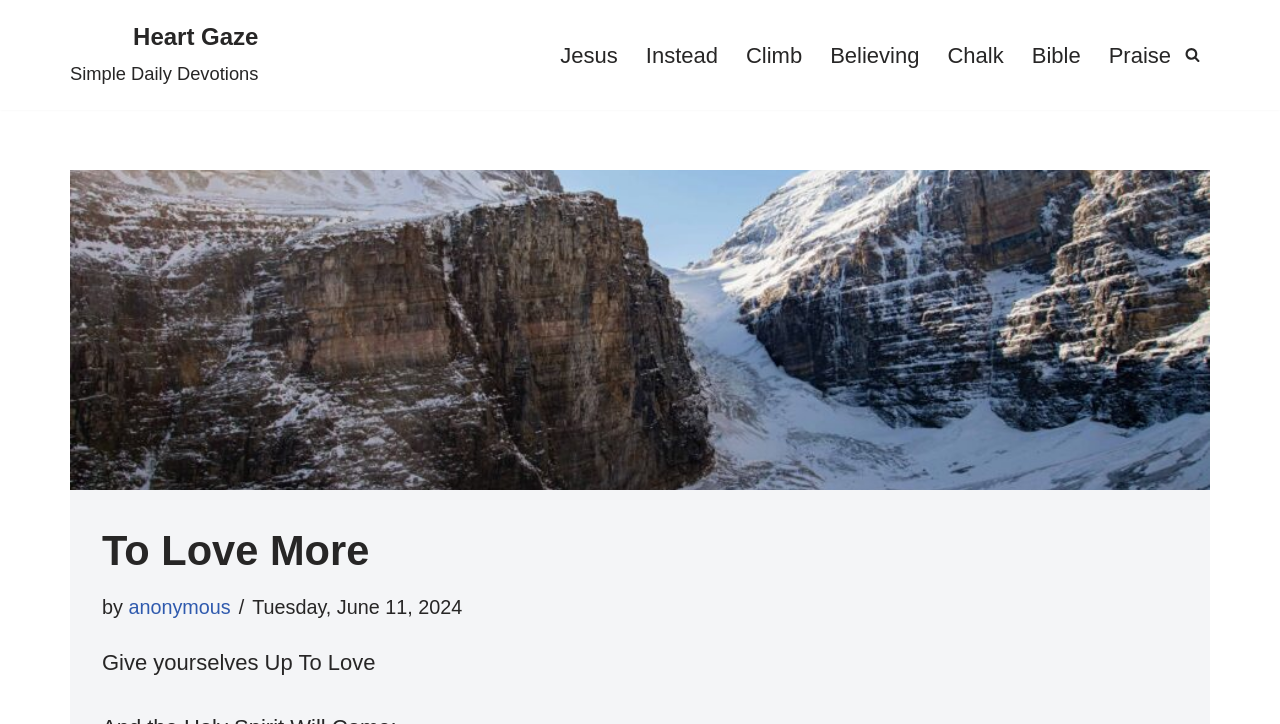Please identify the coordinates of the bounding box that should be clicked to fulfill this instruction: "visit Jesus page".

[0.438, 0.051, 0.483, 0.101]